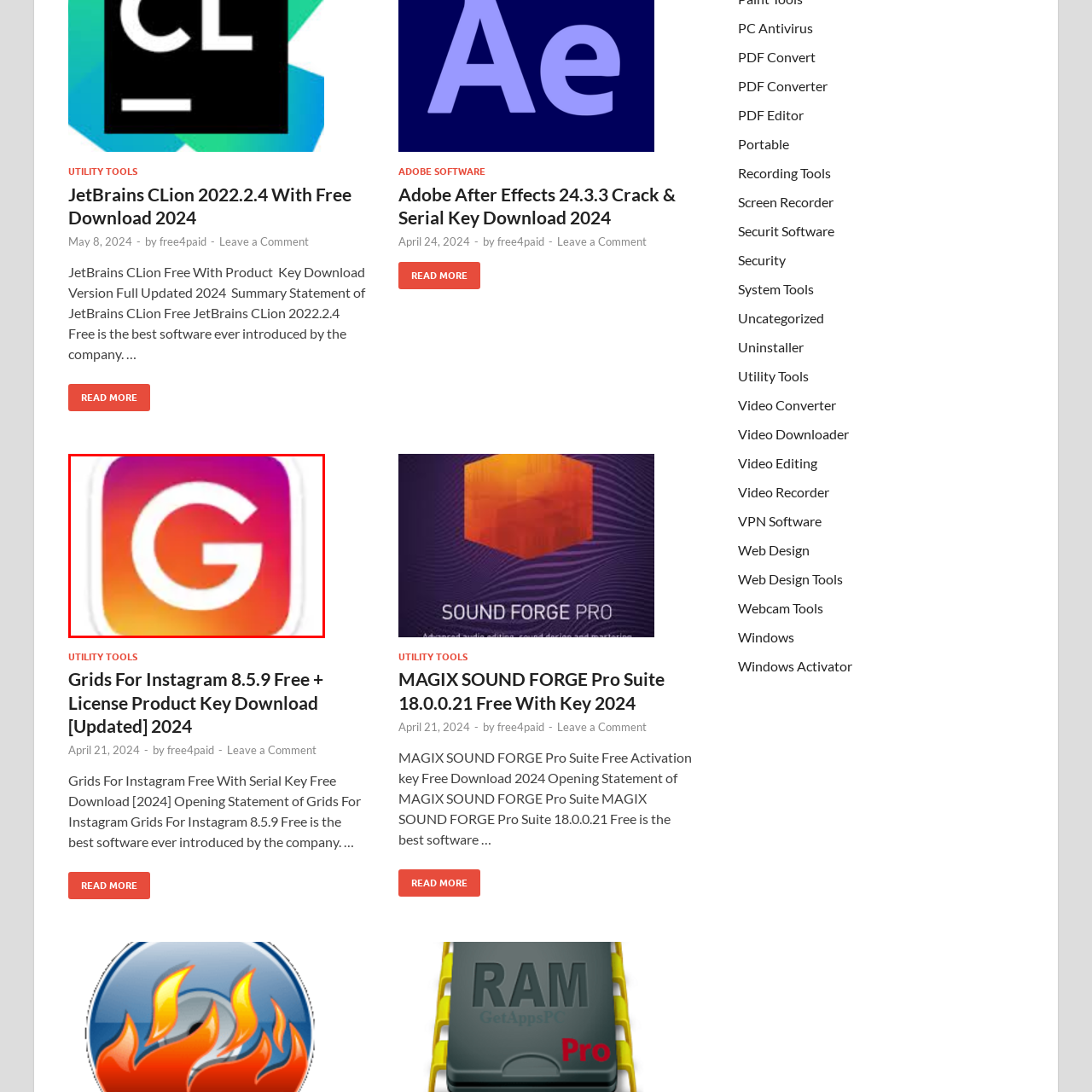View the section of the image outlined in red, What type of users commonly use Grids For Instagram? Provide your response in a single word or brief phrase.

Influencers and content creators